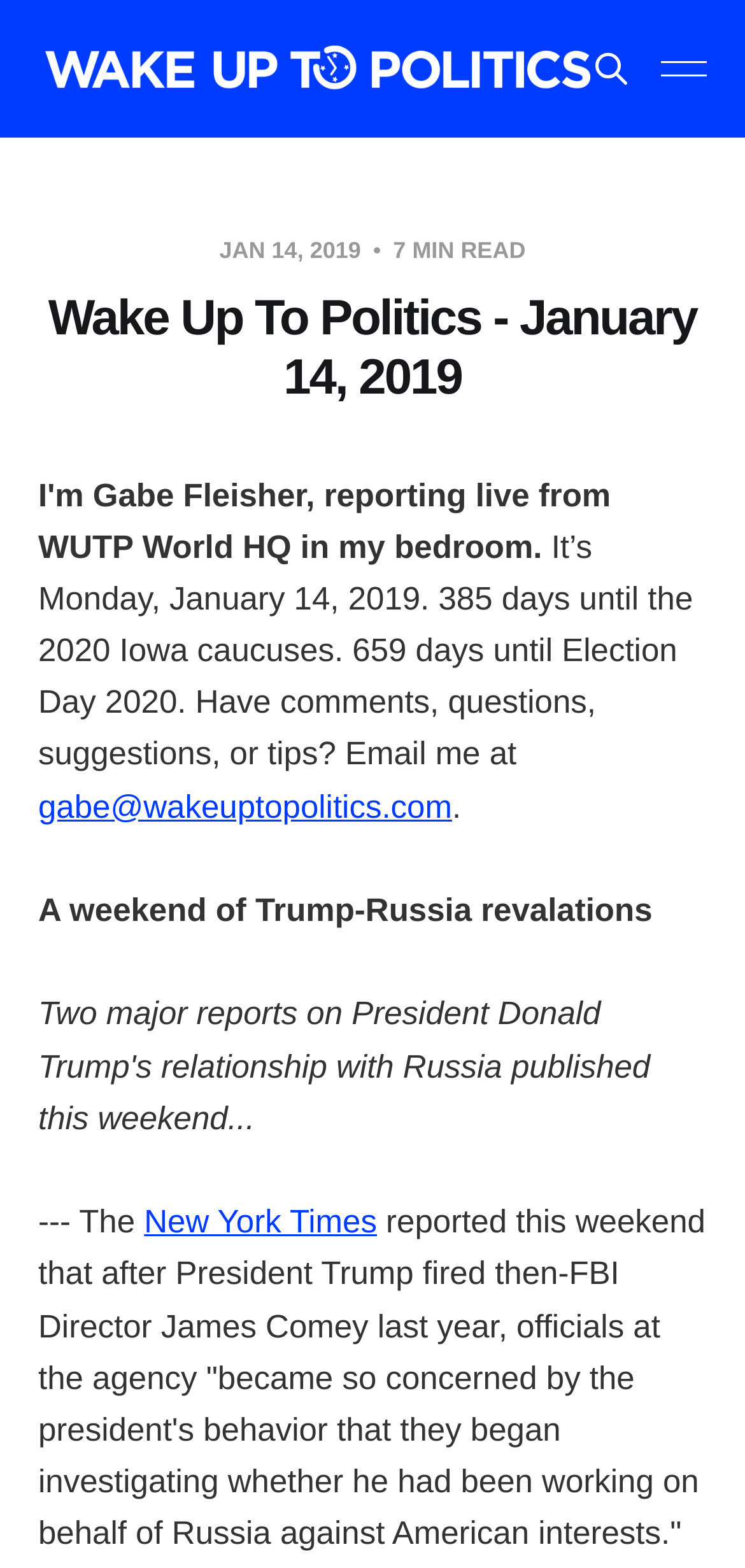What is the email address mentioned in the webpage?
Based on the image, respond with a single word or phrase.

gabe@wakeuptopolitics.com